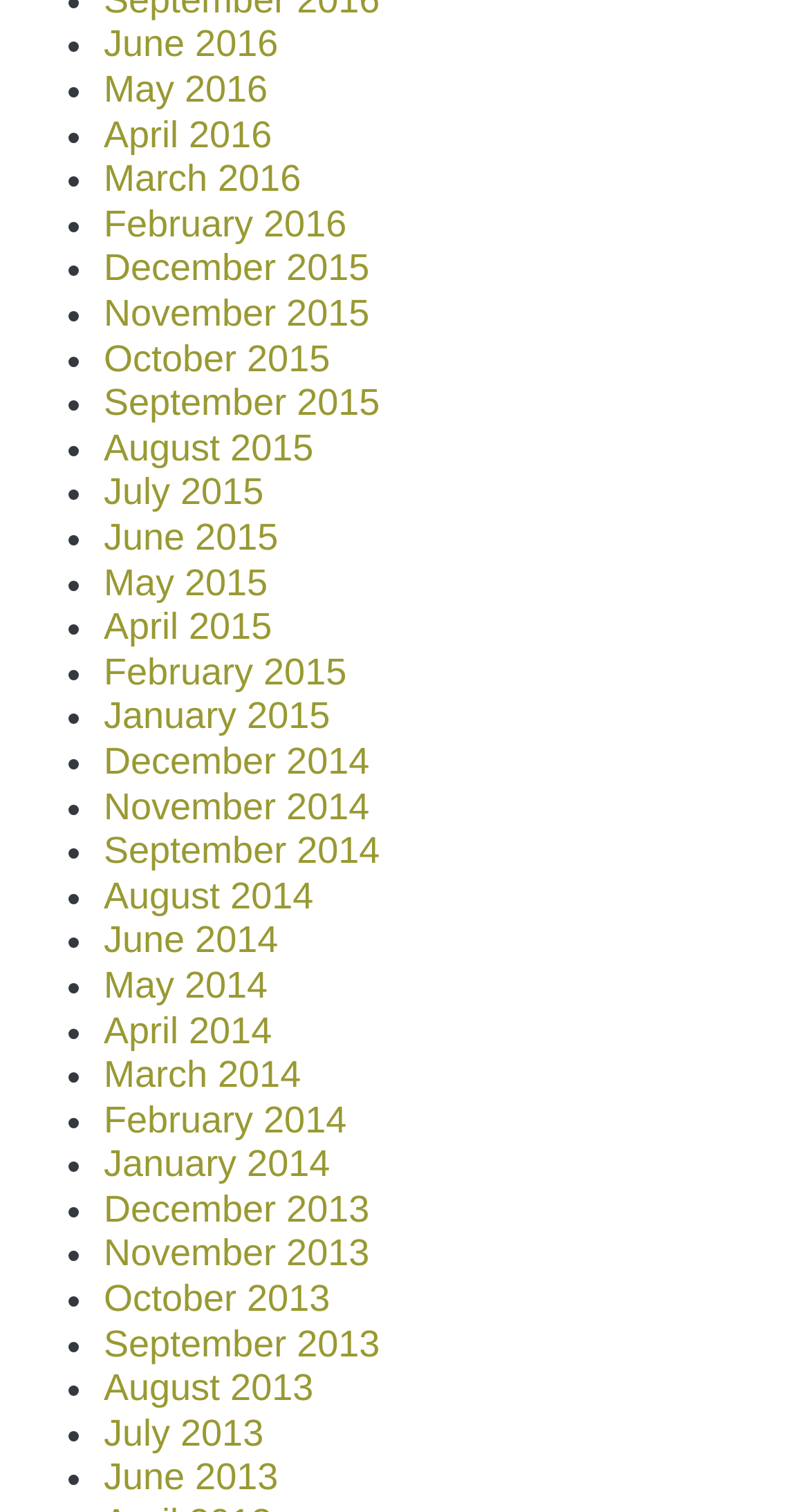Please determine the bounding box coordinates of the section I need to click to accomplish this instruction: "View January 2014".

[0.128, 0.756, 0.408, 0.784]